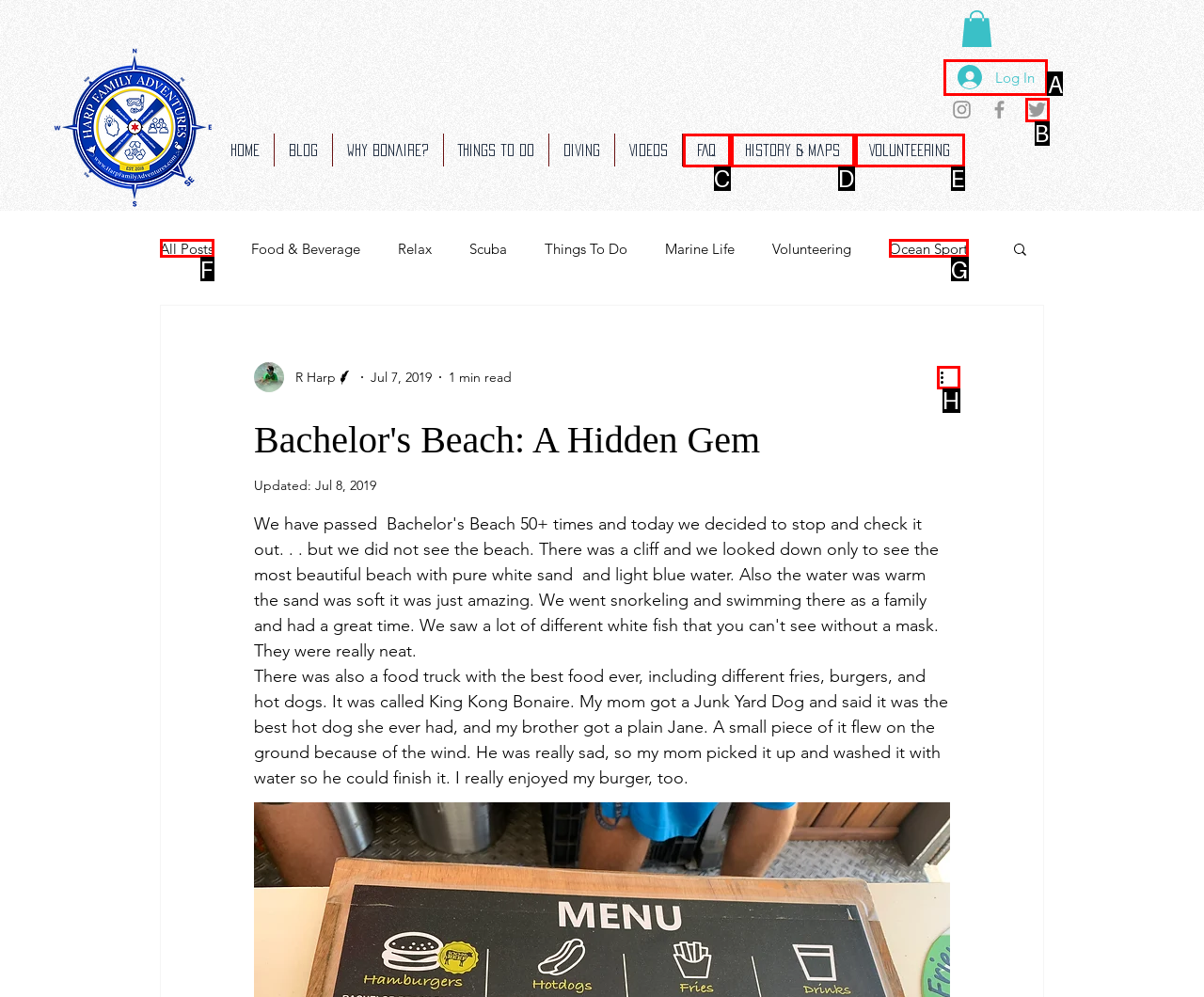Identify the letter of the UI element you need to select to accomplish the task: Click the 'Log In' button.
Respond with the option's letter from the given choices directly.

A